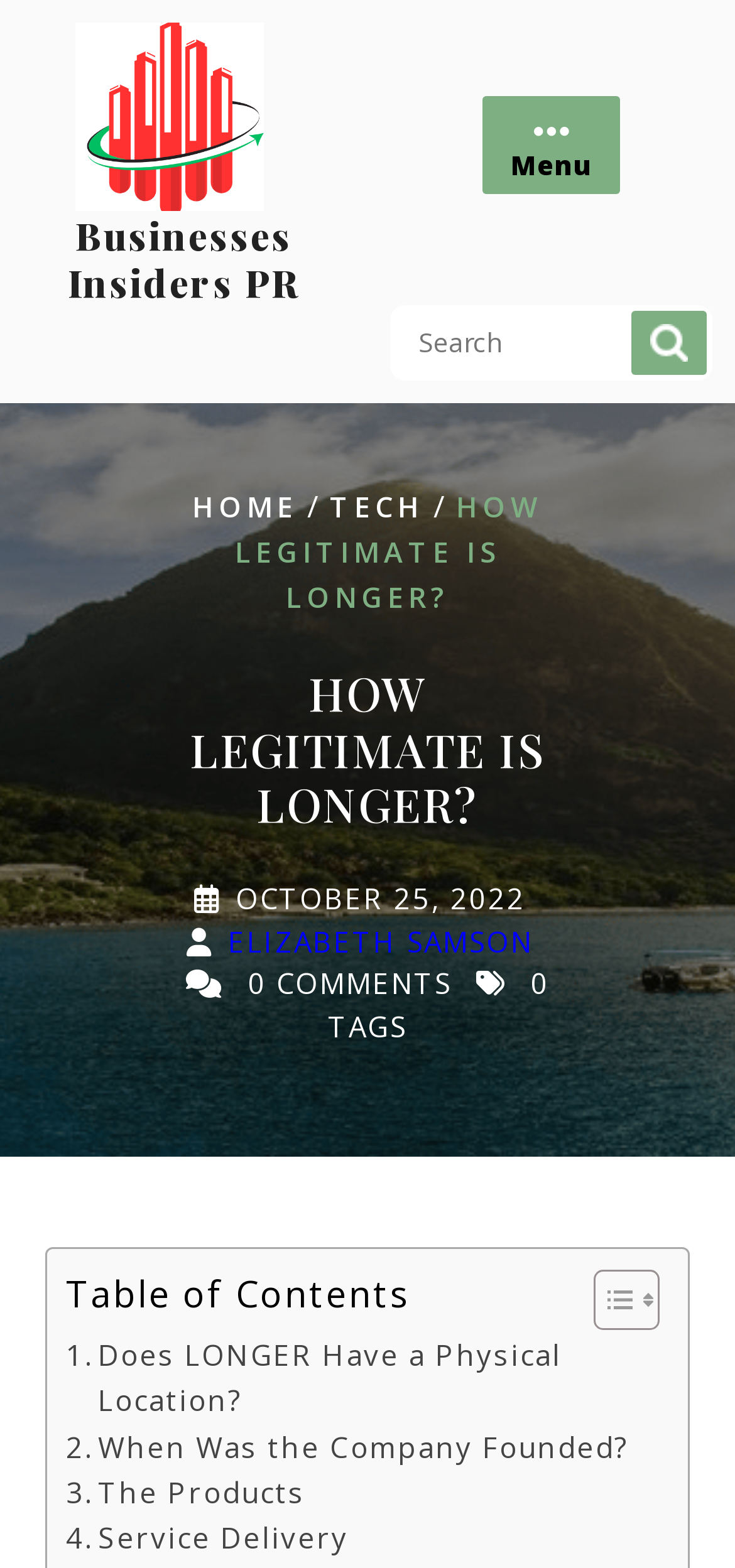Highlight the bounding box of the UI element that corresponds to this description: "Home".

[0.262, 0.311, 0.405, 0.335]